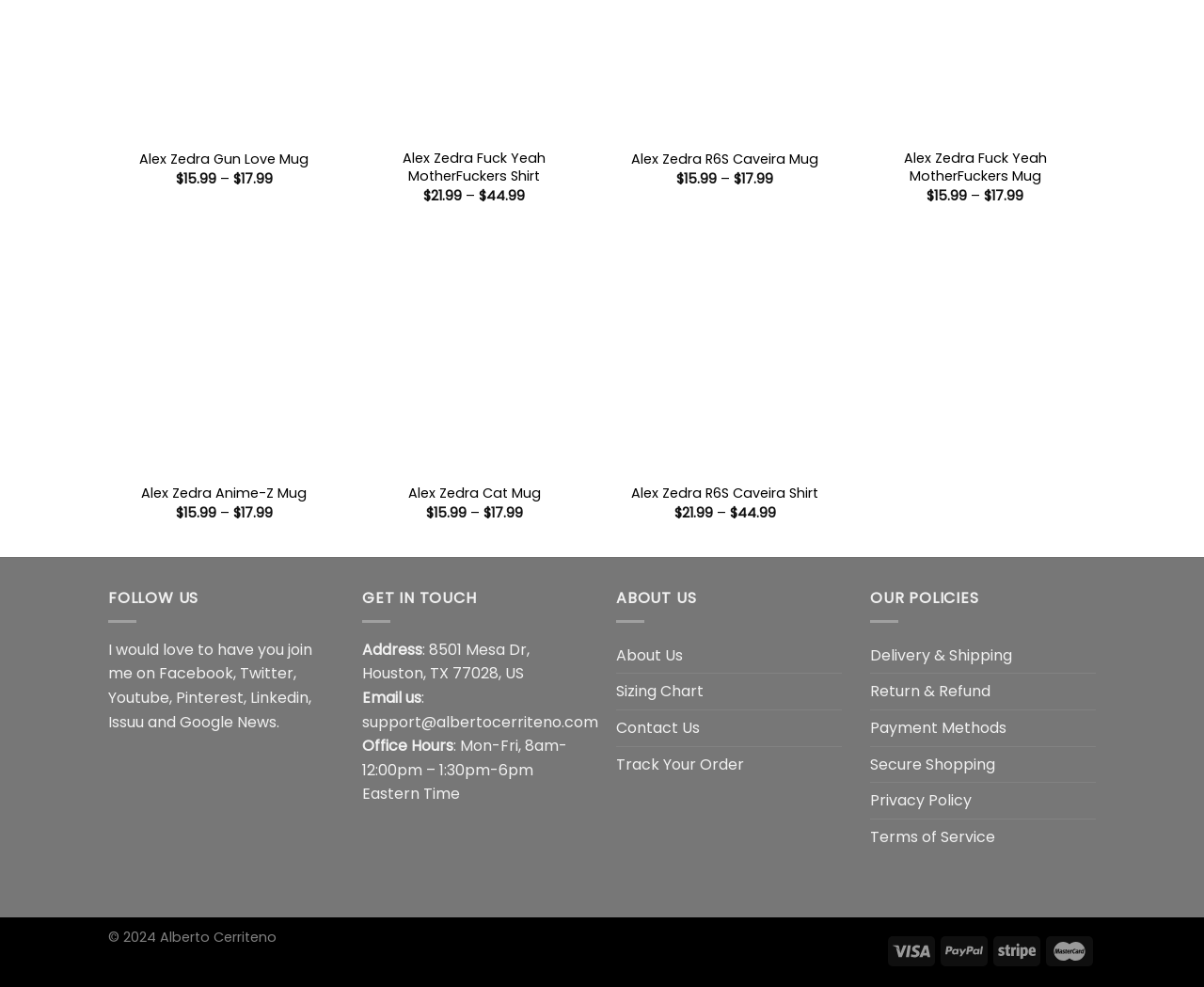Please determine the bounding box of the UI element that matches this description: Facebook. The coordinates should be given as (top-left x, top-left y, bottom-right x, bottom-right y), with all values between 0 and 1.

[0.132, 0.671, 0.194, 0.693]